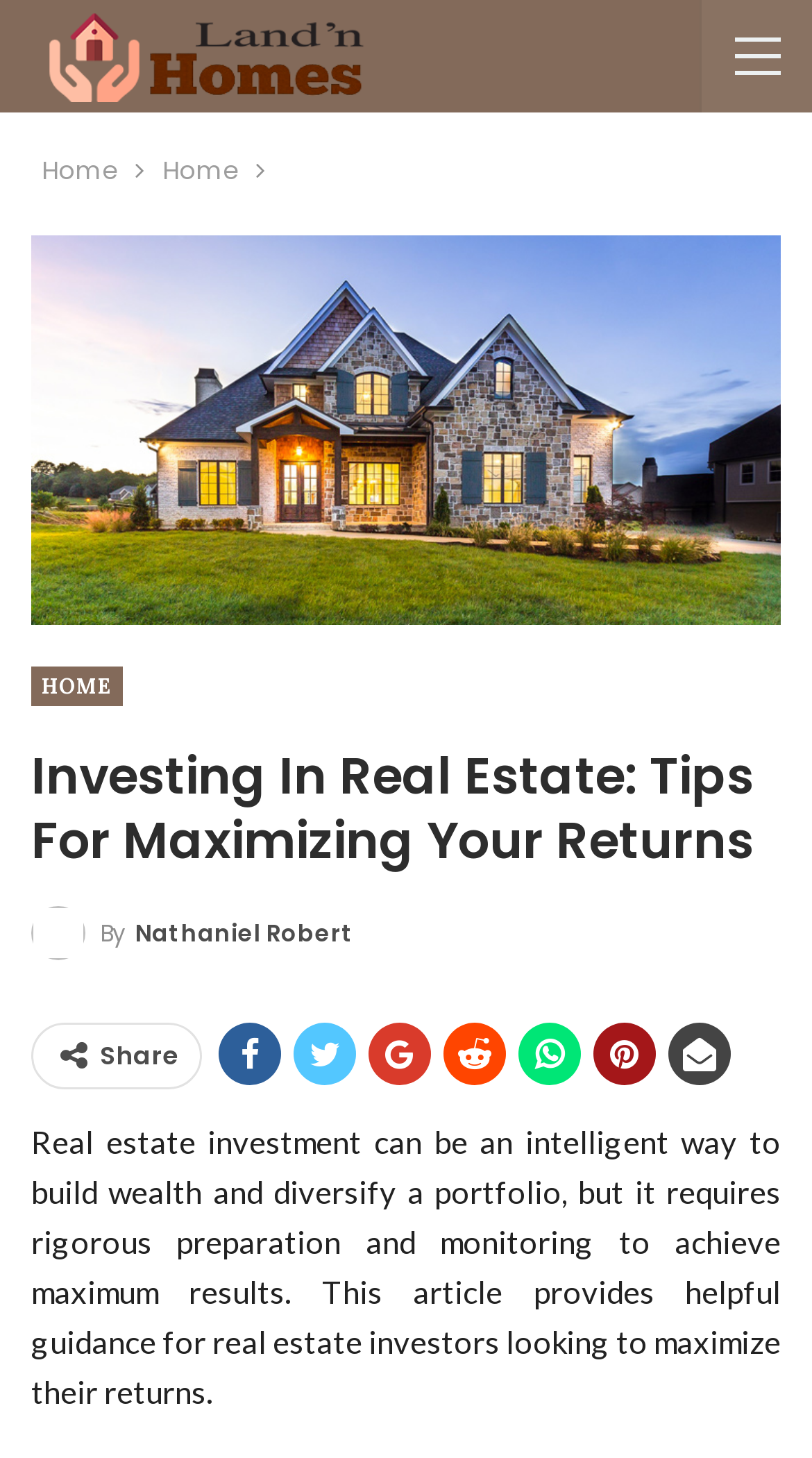Using the provided element description: "By Nathaniel Robert", determine the bounding box coordinates of the corresponding UI element in the screenshot.

[0.038, 0.354, 0.436, 0.393]